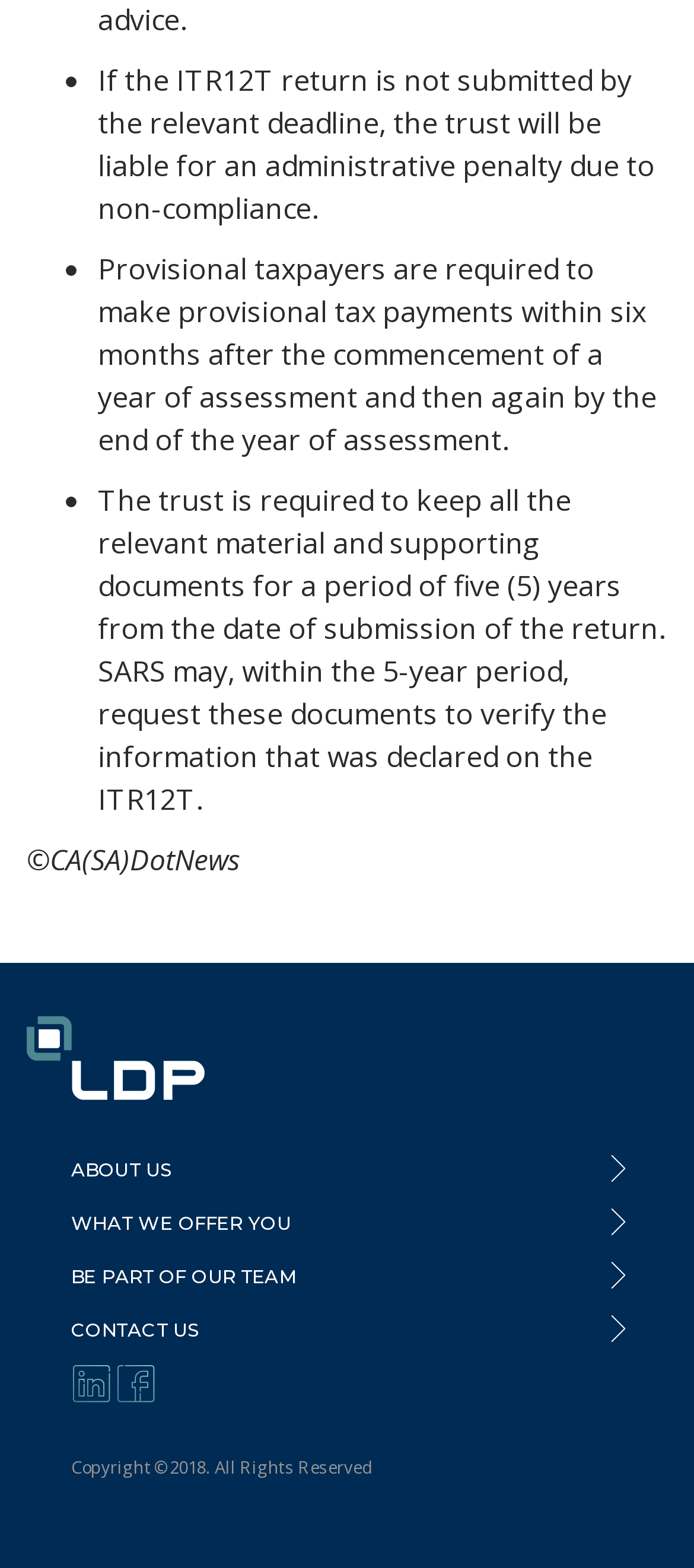Look at the image and give a detailed response to the following question: What is the copyright year of the webpage?

The webpage has a copyright notice at the bottom, which states 'Copyright © 2018. All Rights Reserved'.